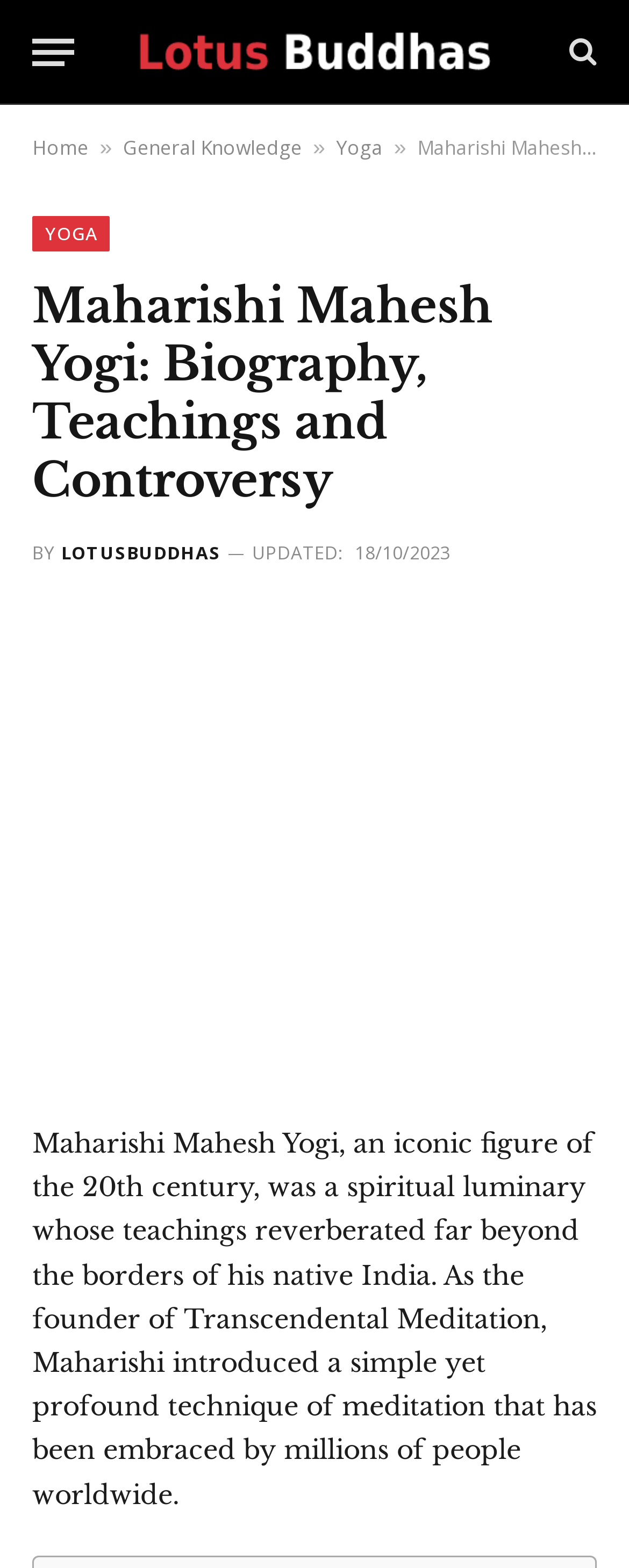Please provide a comprehensive answer to the question based on the screenshot: What is the date of the last update?

The date of the last update can be found in the time element located at the top of the webpage, which states 'UPDATED: 18/10/2023'. This element is located near the top of the webpage, and it clearly displays the date of the last update.